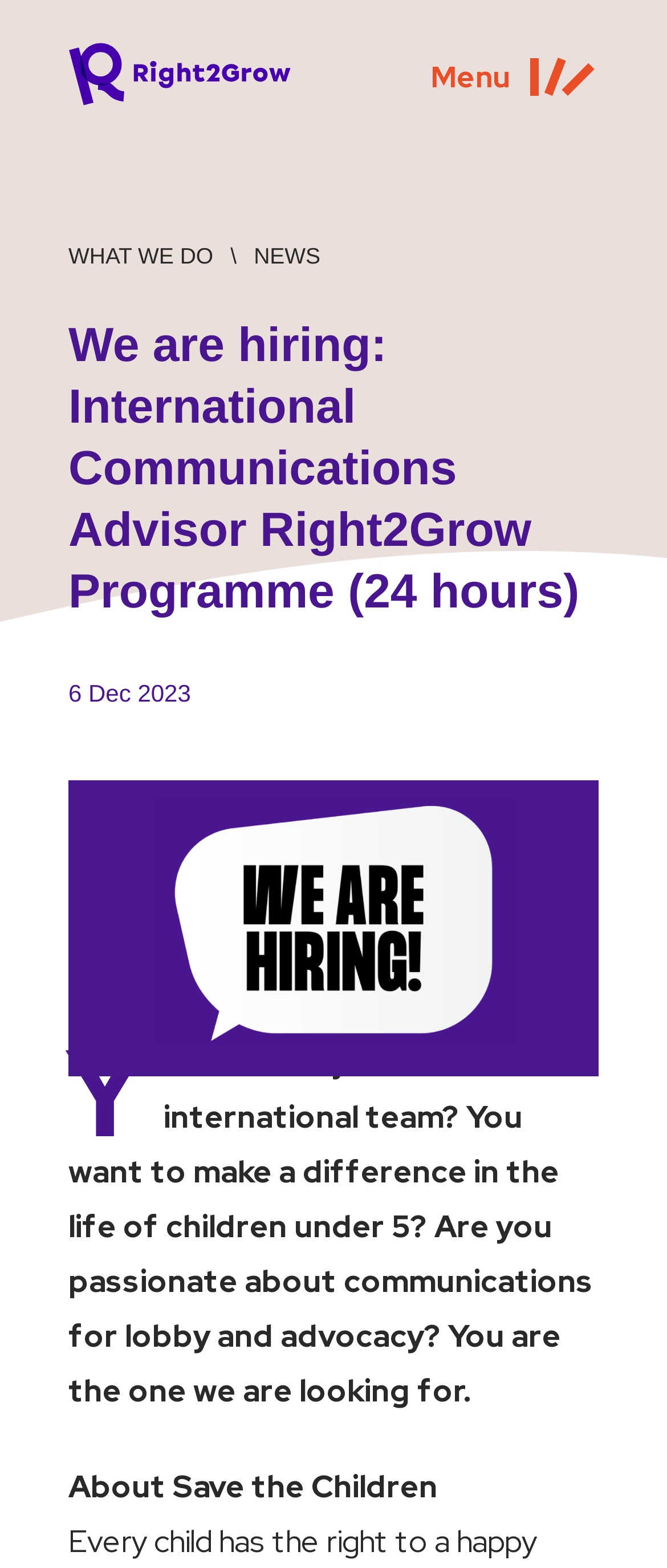Provide a thorough description of this webpage.

The webpage appears to be a job posting for an International Communications Advisor position at Save the Children. At the top left of the page, there is a link to the homepage, accompanied by a logo image. To the right of the logo, there is a menu button labeled "Menu". 

Below the menu button, there are two tabs, "WHAT WE DO" and "NEWS", positioned side by side. 

The main content of the page is a job posting, with a heading that reads "We are hiring: International Communications Advisor Right2Grow Programme (24 hours)". Below the heading, there is a timestamp indicating that the job was posted on "6 Dec 2023". 

A figure, likely an image, is placed below the timestamp, taking up a significant portion of the page. 

The job description is presented in a paragraph, stating that the organization is looking for someone to join their vibrant international team, make a difference in the life of children under 5, and is passionate about communications for lobby and advocacy. 

At the bottom of the page, there is a section labeled "About Save the Children", which likely provides more information about the organization.